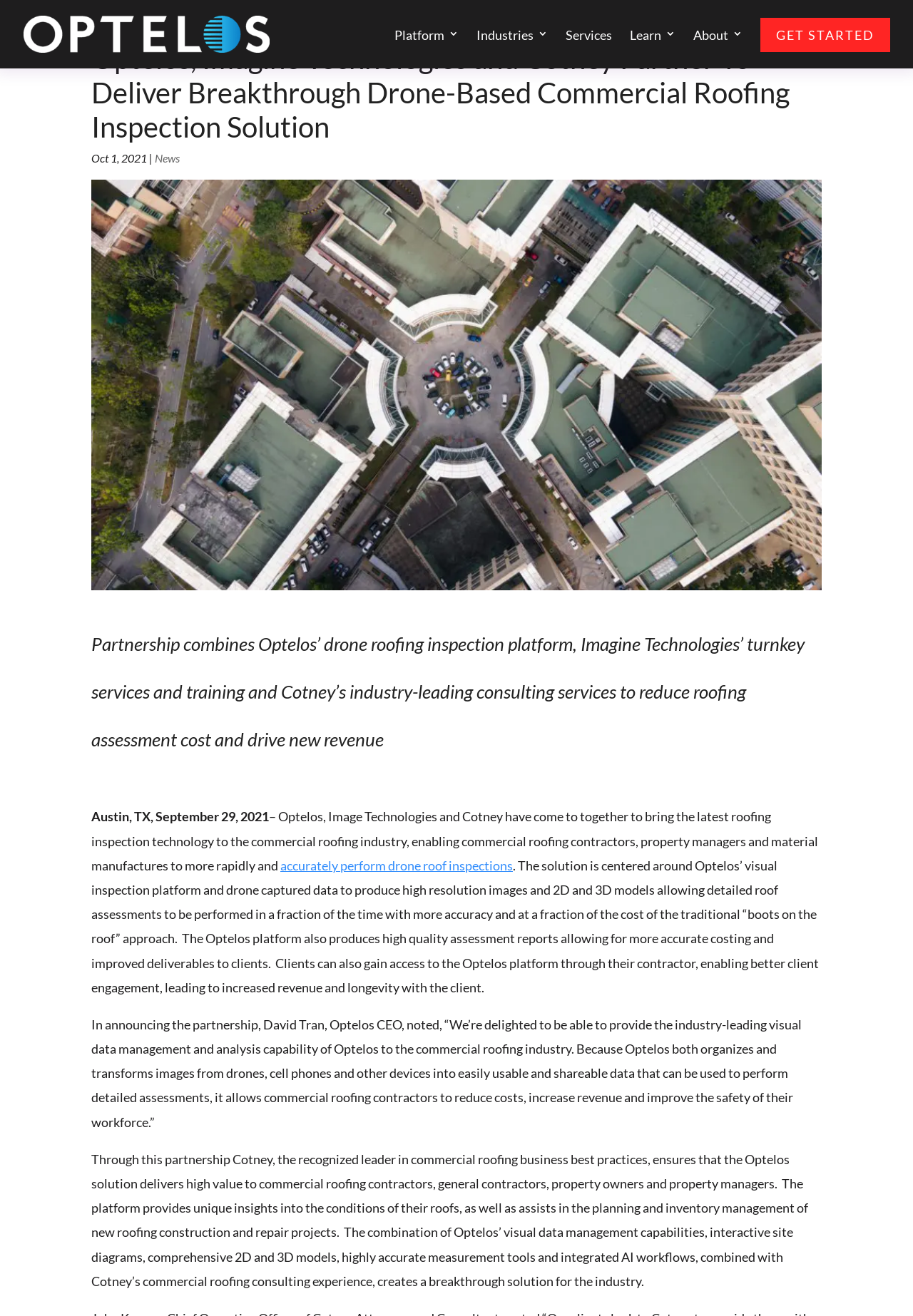Please find the bounding box coordinates of the clickable region needed to complete the following instruction: "Learn more about the company". The bounding box coordinates must consist of four float numbers between 0 and 1, i.e., [left, top, right, bottom].

[0.69, 0.021, 0.724, 0.033]